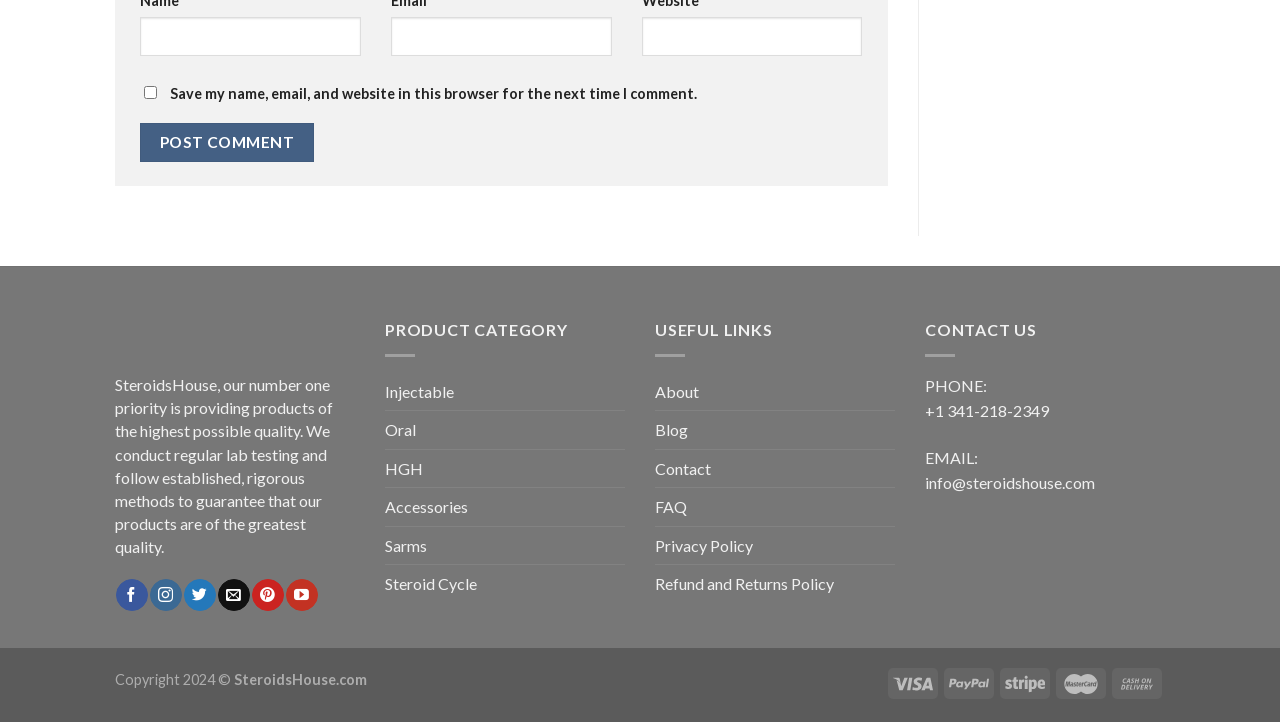Can you determine the bounding box coordinates of the area that needs to be clicked to fulfill the following instruction: "Enter your name"?

[0.109, 0.024, 0.282, 0.078]